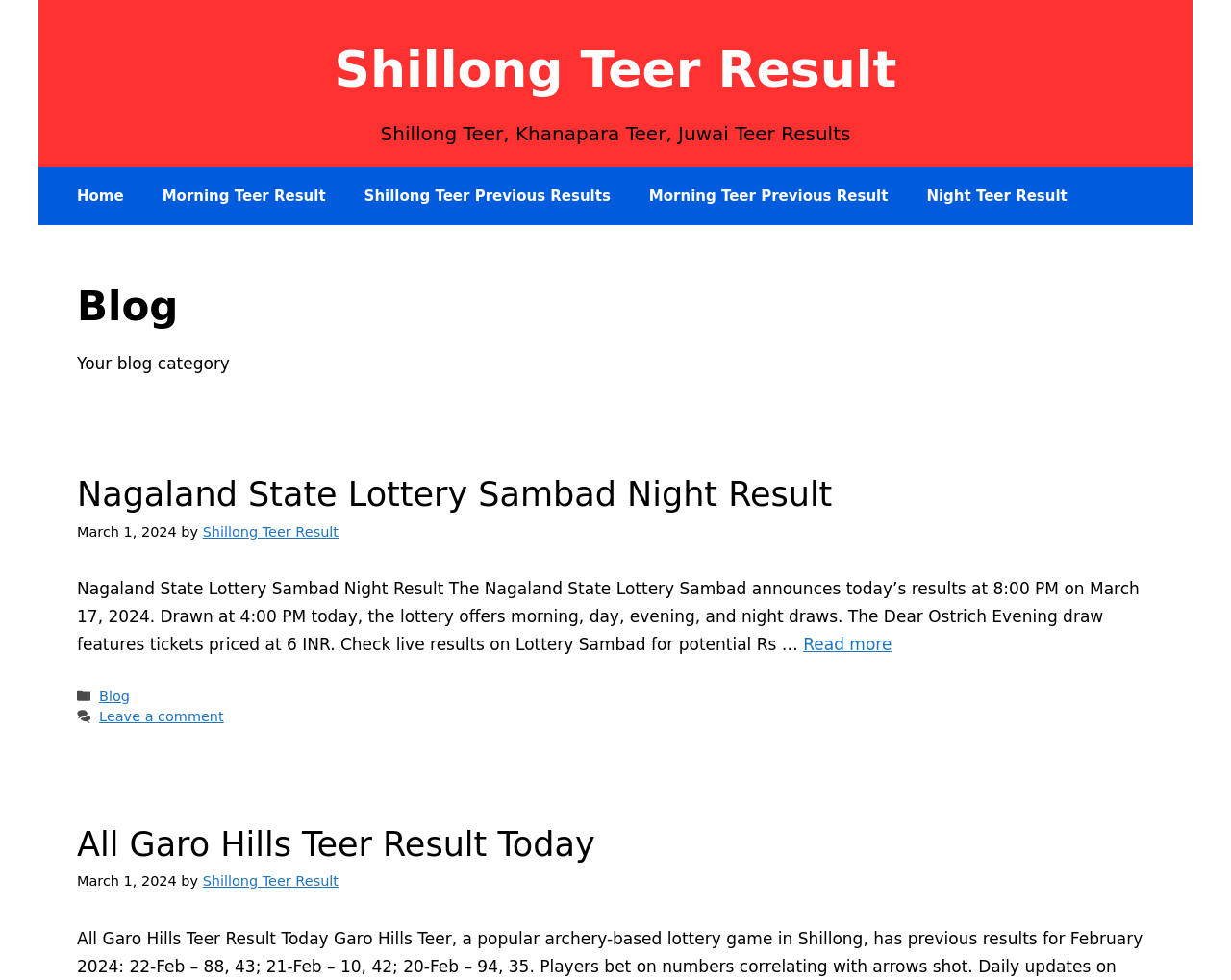What are the different types of Teer Results available?
Look at the screenshot and respond with one word or a short phrase.

Morning, Night, Shillong, Khanapara, Juwai